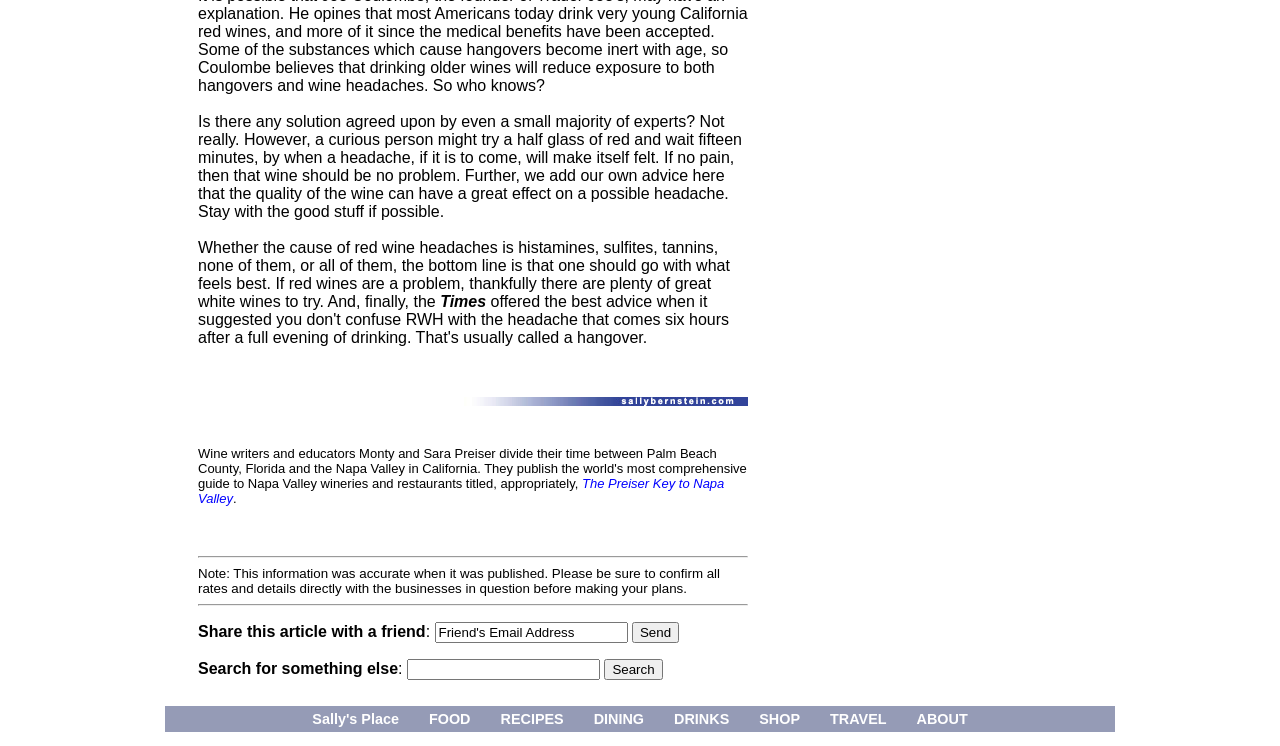What is the topic of the article?
Answer the question with detailed information derived from the image.

The topic of the article can be inferred from the static text elements [141] and [144], which discuss the causes and effects of red wine headaches.